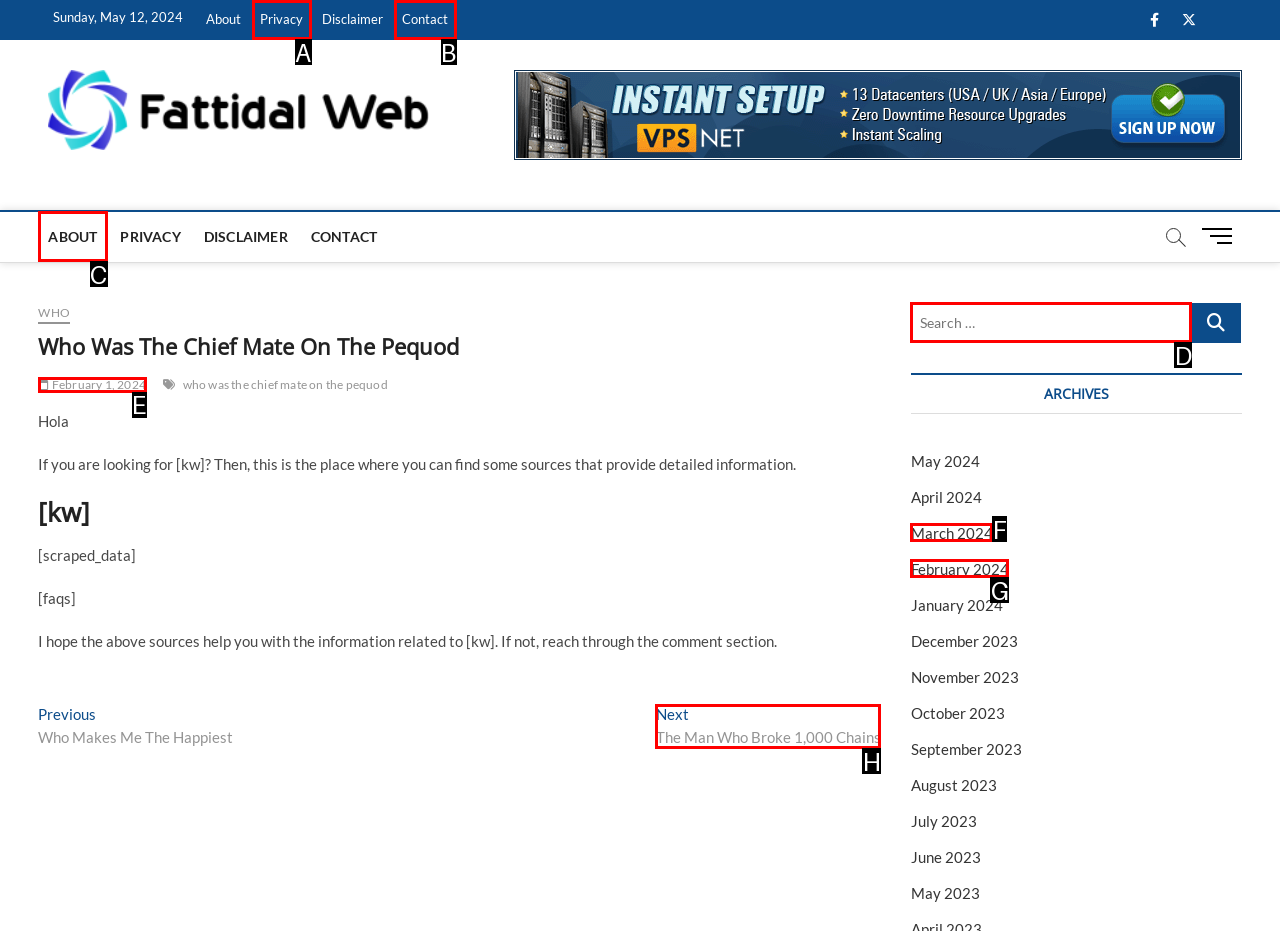Given the description: February 1, 2024, determine the corresponding lettered UI element.
Answer with the letter of the selected option.

E